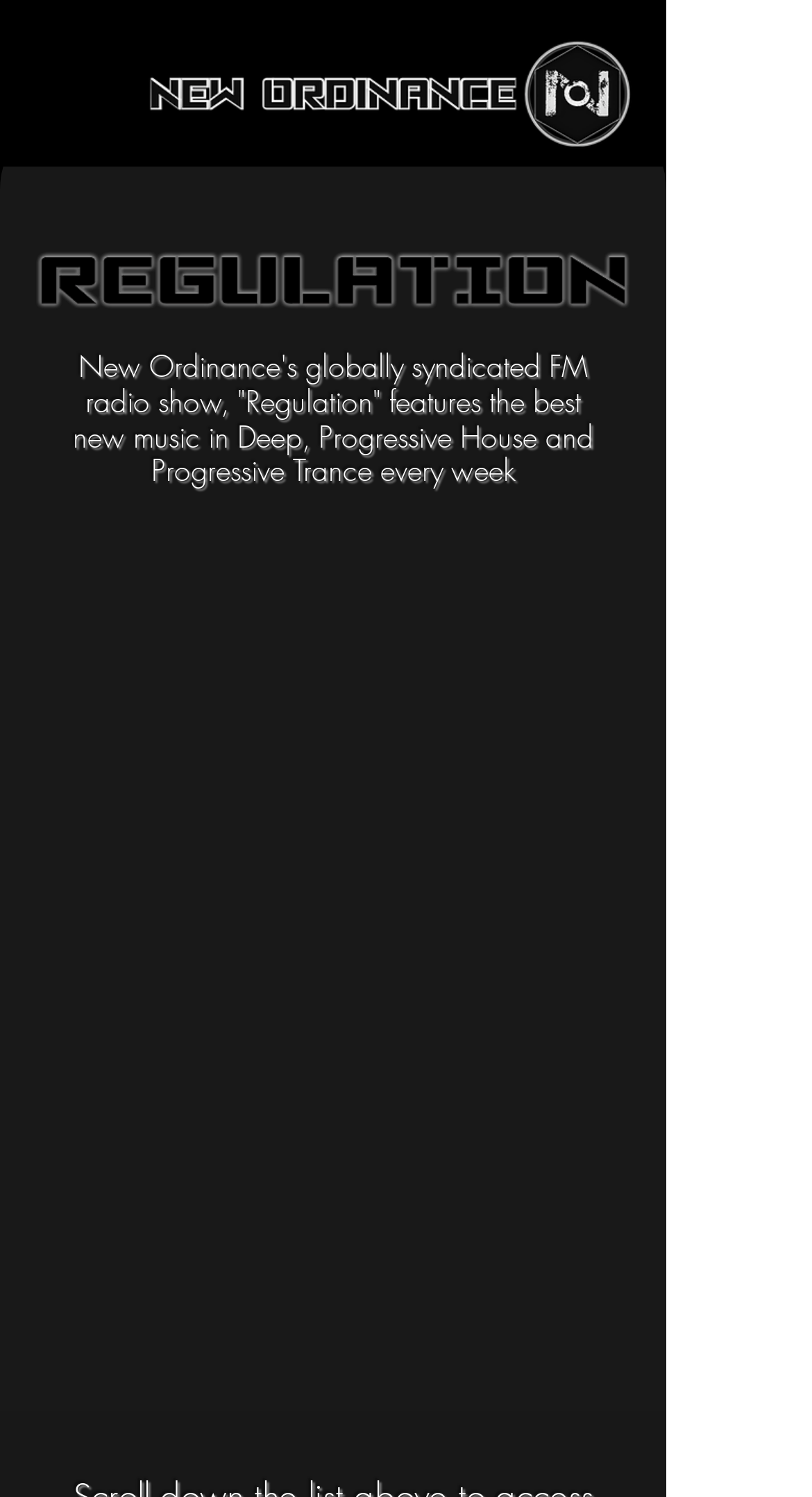What is above the New Ordinance logo?
Based on the image, answer the question with as much detail as possible.

By comparing the y1, y2 coordinates of the elements, I can see that the New Ordinance logo has the smallest y1 value, which means it is at the top of the page. Therefore, there is nothing above the New Ordinance logo.